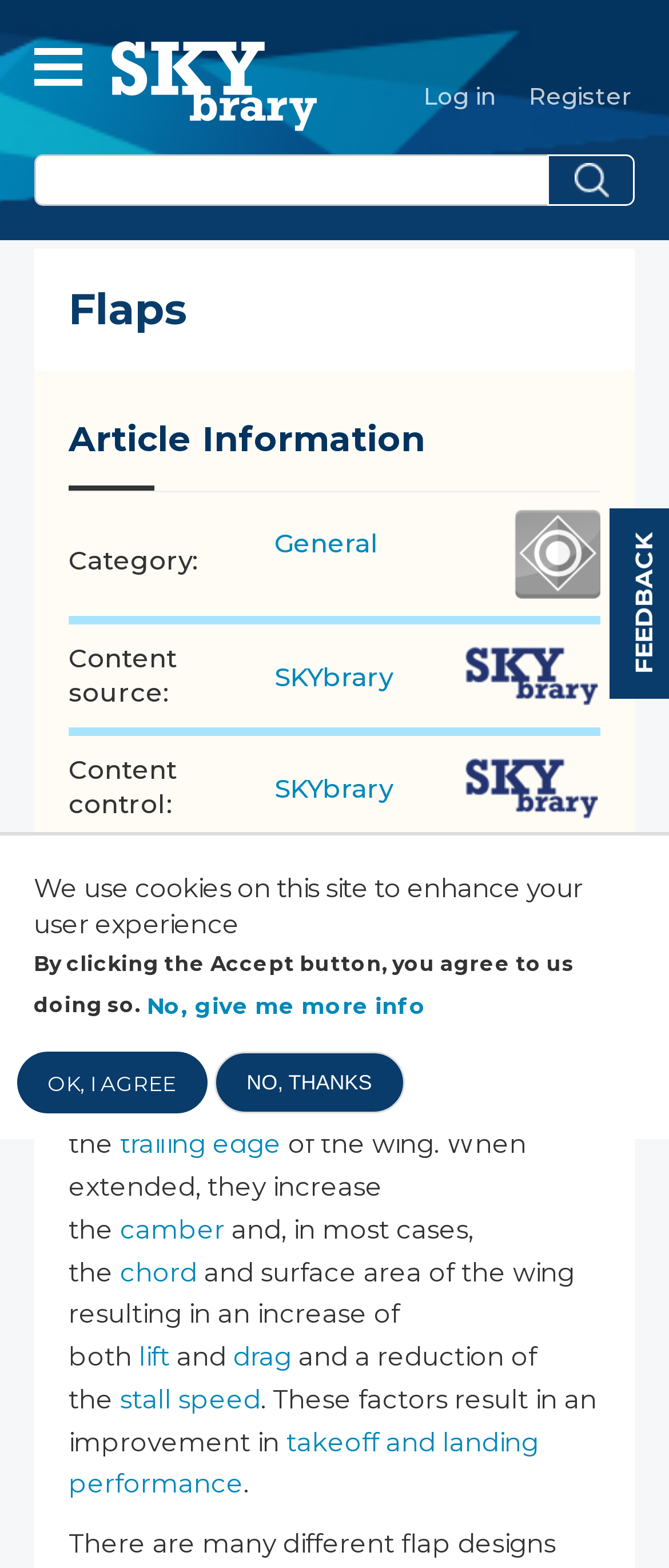Please predict the bounding box coordinates (top-left x, top-left y, bottom-right x, bottom-right y) for the UI element in the screenshot that fits the description: value="Search"

[0.818, 0.098, 0.949, 0.131]